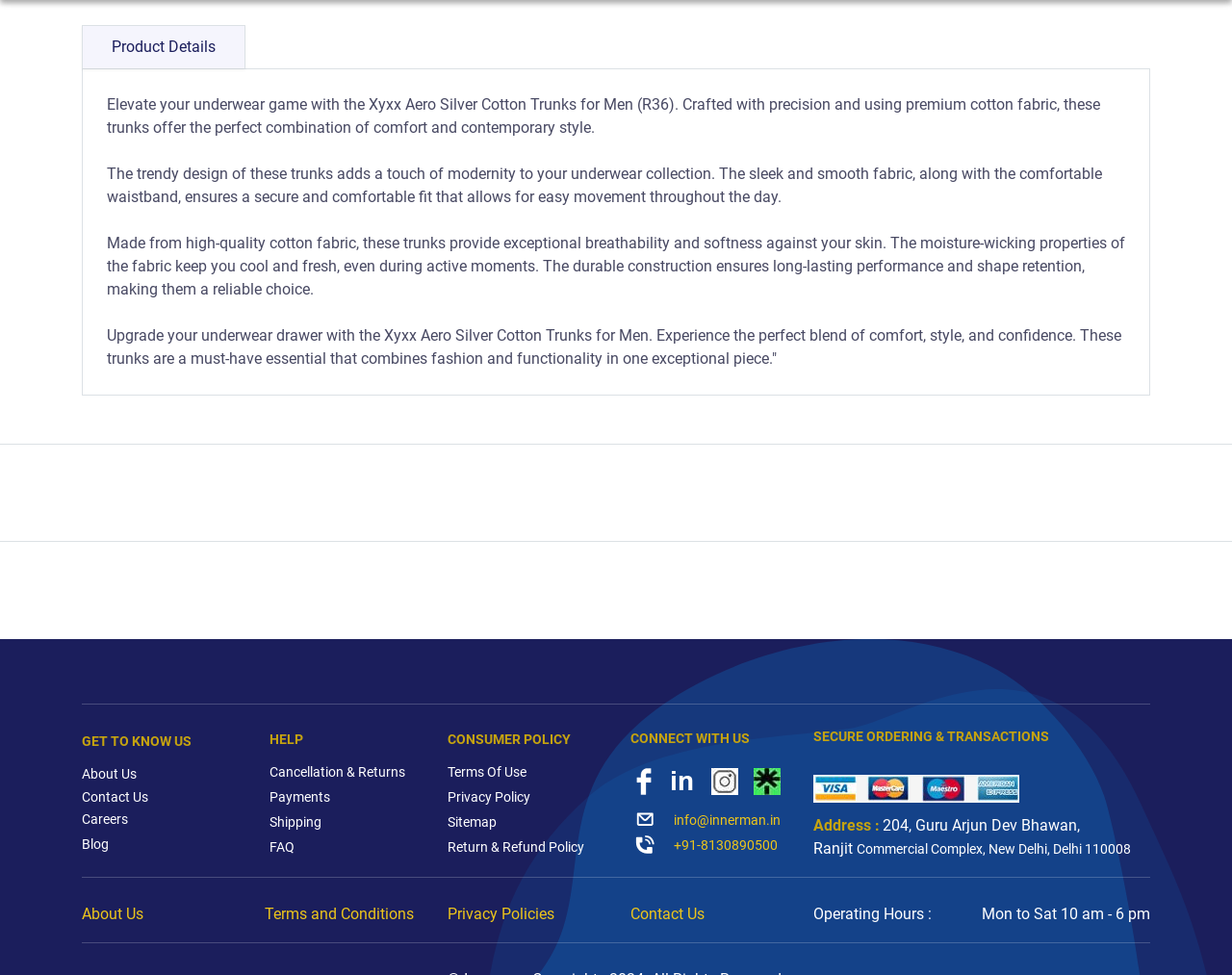Answer this question in one word or a short phrase: What is the address of the company mentioned on this webpage?

204, Guru Arjun Dev Bhawan, Ranjit Commercial Complex, New Delhi, Delhi 110008